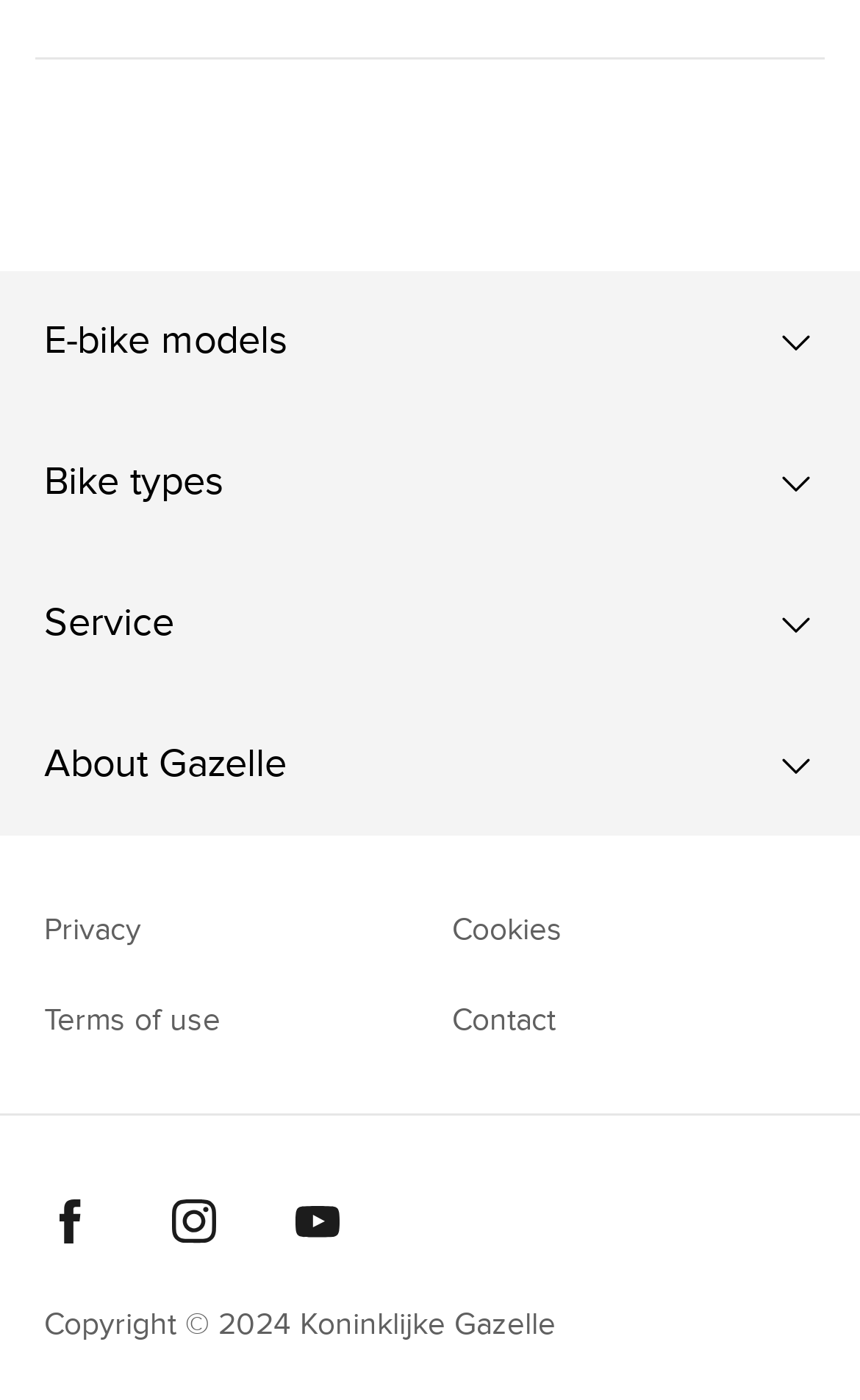Answer the following query with a single word or phrase:
What is the name of the e-bike model?

Ultimate